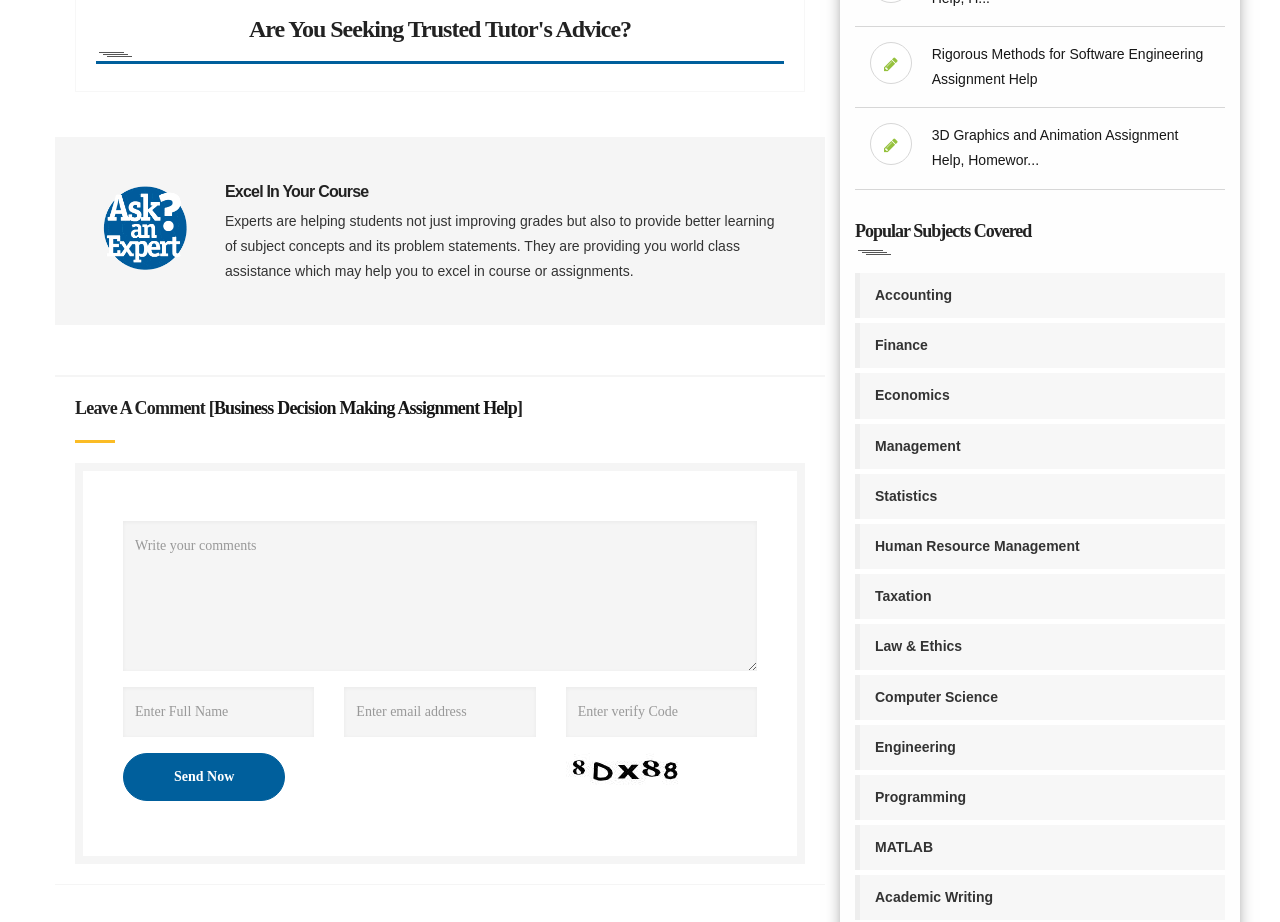Please identify the bounding box coordinates of the clickable region that I should interact with to perform the following instruction: "Click on the 'Computer Science' link". The coordinates should be expressed as four float numbers between 0 and 1, i.e., [left, top, right, bottom].

[0.668, 0.732, 0.957, 0.781]